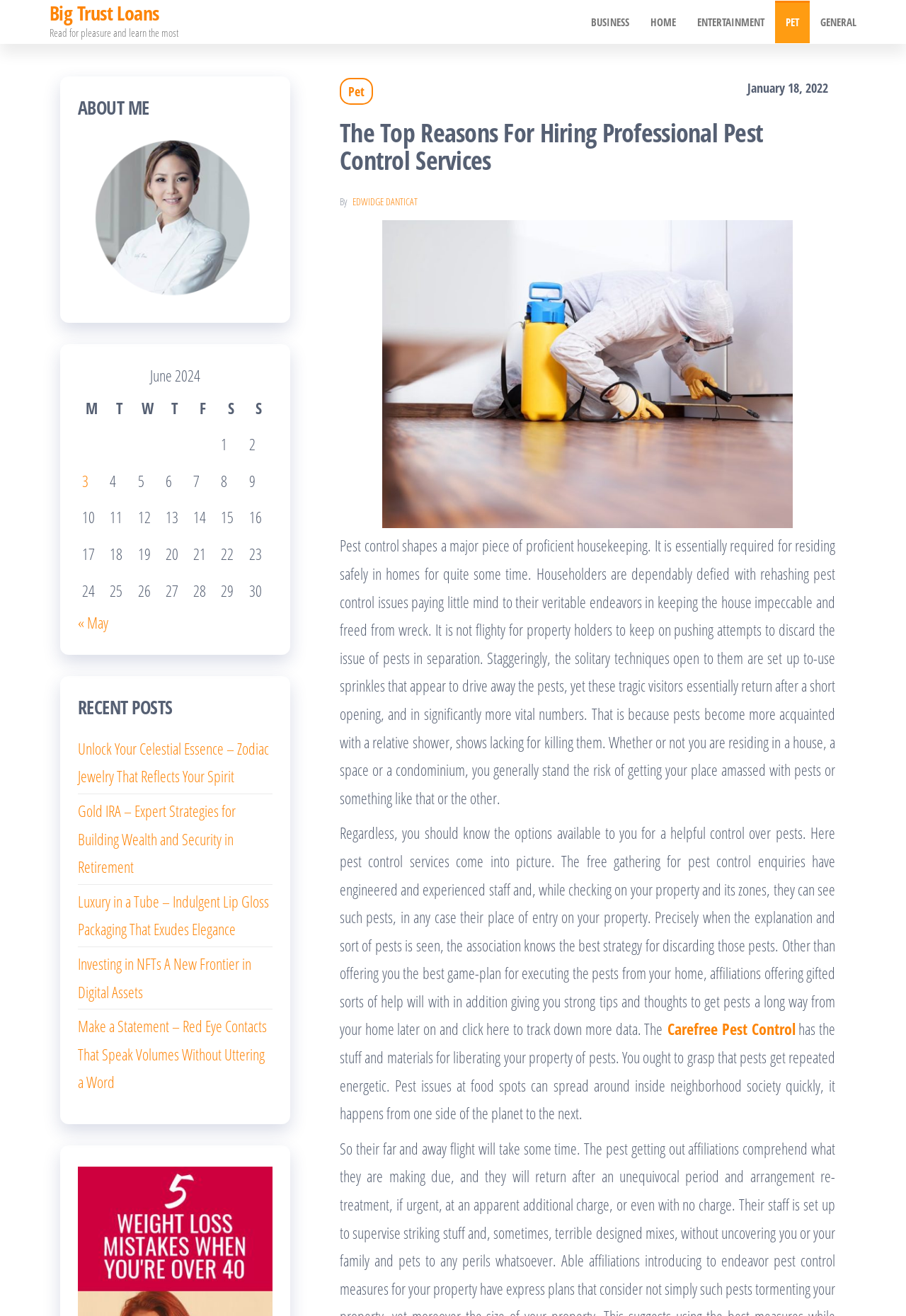Who is the author of the article? Refer to the image and provide a one-word or short phrase answer.

EDWIDGE DANTICAT